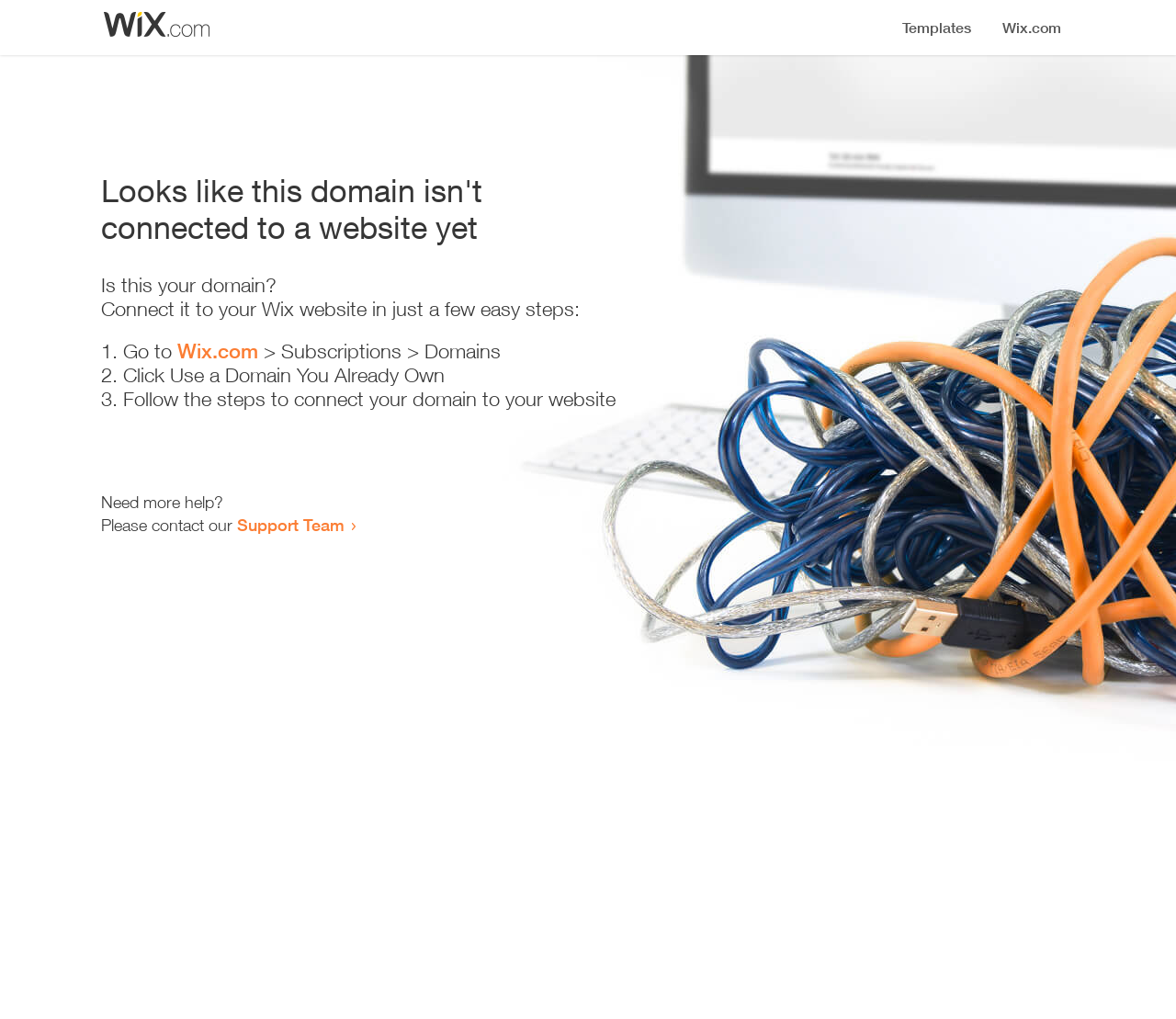Identify the bounding box coordinates for the UI element described by the following text: "Wix.com". Provide the coordinates as four float numbers between 0 and 1, in the format [left, top, right, bottom].

[0.151, 0.333, 0.22, 0.356]